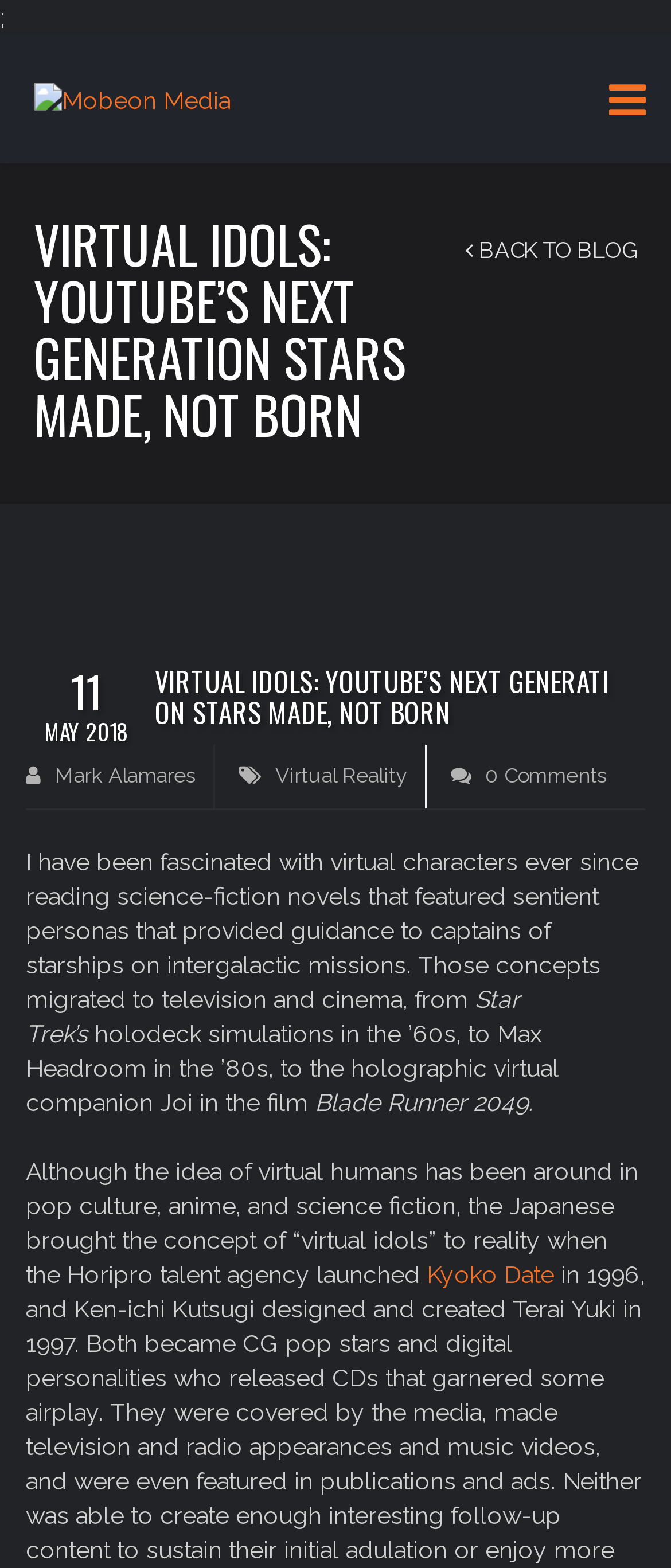What is the name of the film mentioned?
Make sure to answer the question with a detailed and comprehensive explanation.

The answer can be found in the paragraph that discusses the concept of virtual humans in pop culture. The text states 'to the holographic virtual companion Joi in the film Blade Runner 2049'.